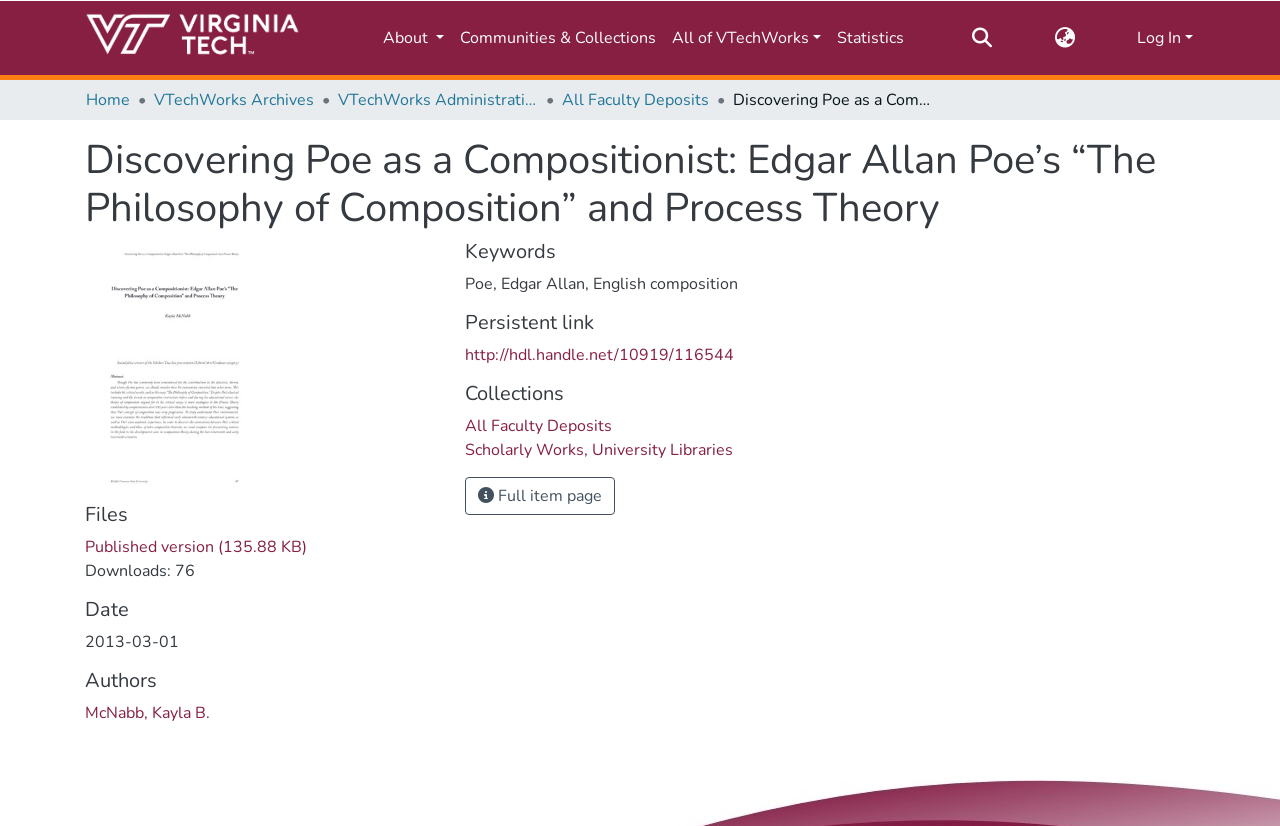Provide a brief response to the question using a single word or phrase: 
What is the date of the publication?

2013-03-01